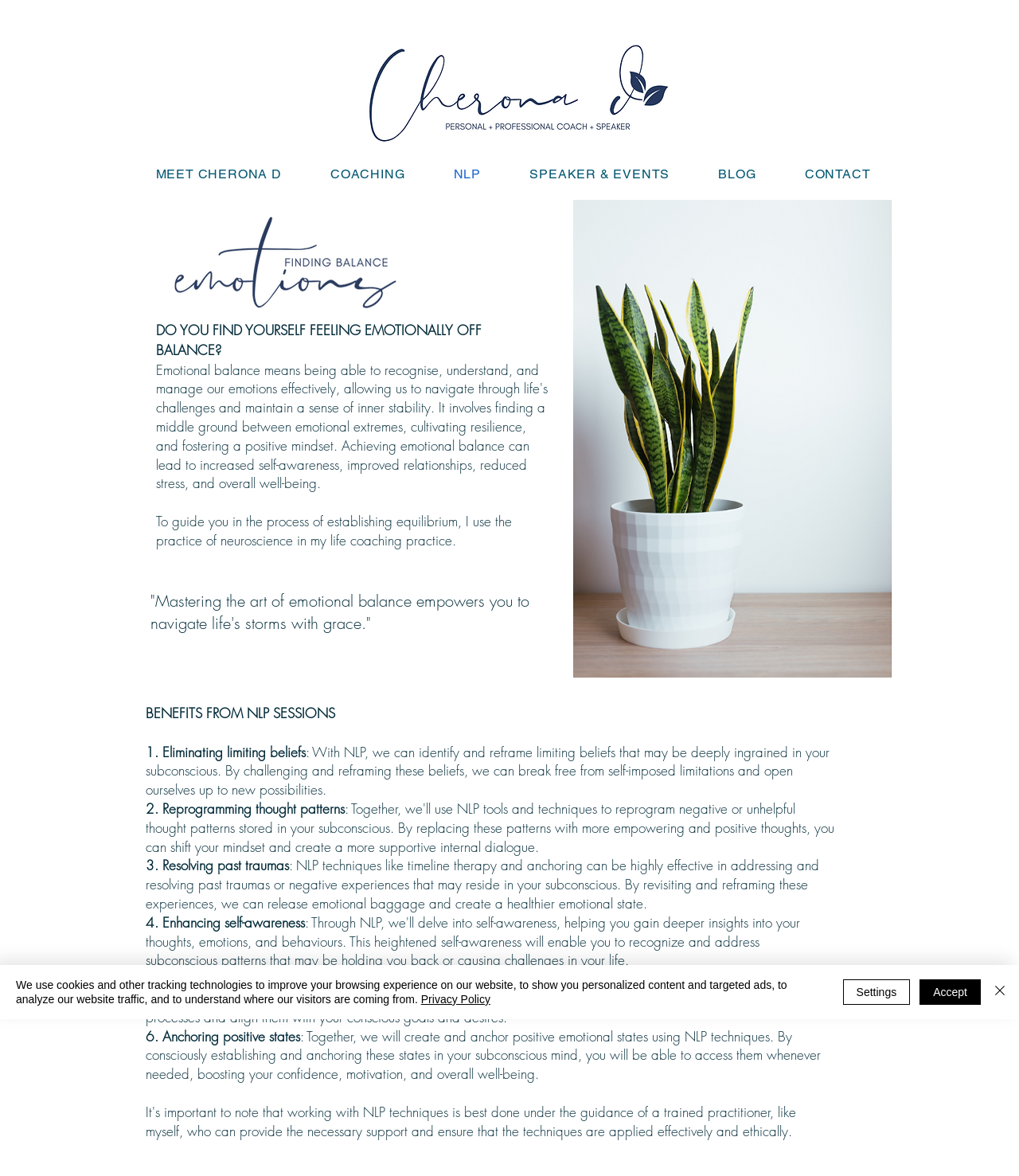Identify the bounding box coordinates necessary to click and complete the given instruction: "Click the 'CONTACT' link".

[0.769, 0.135, 0.875, 0.161]